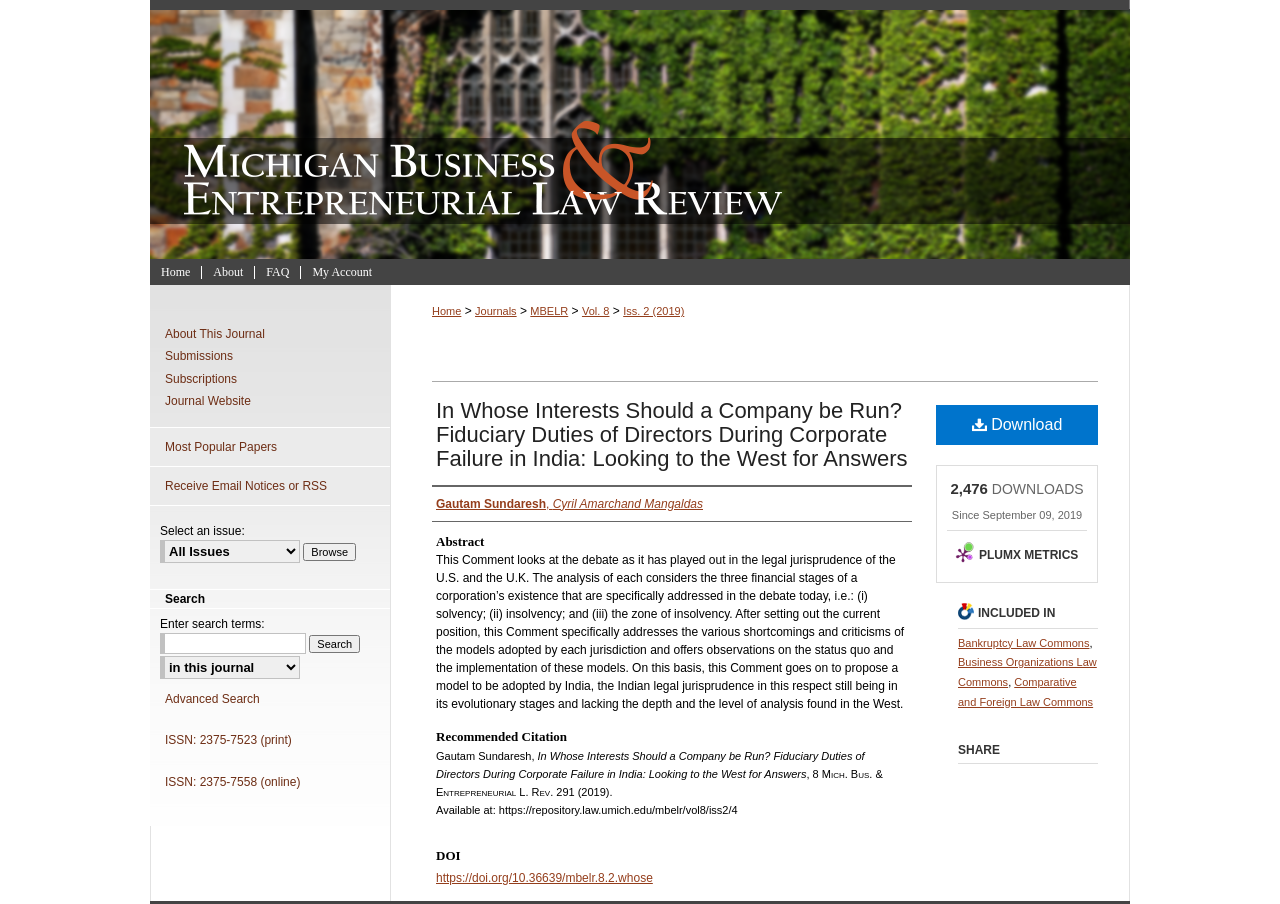What is the DOI of the article?
Refer to the image and give a detailed answer to the query.

I found the answer by looking at the link element with the text 'https://doi.org/10.36639/mbelr.8.2.whose' which is located at the bottom of the webpage.